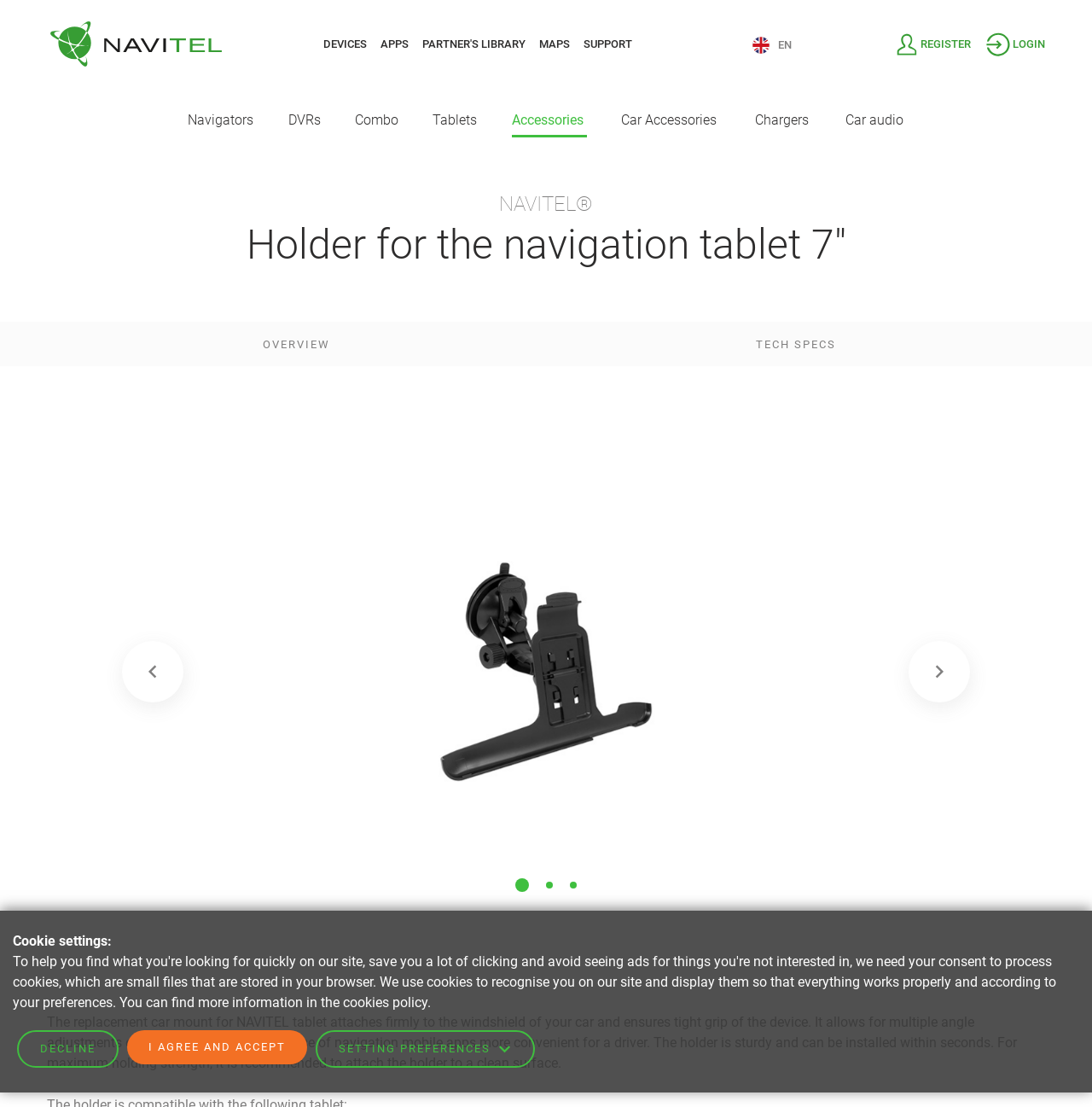Given the element description, predict the bounding box coordinates in the format (top-left x, top-left y, bottom-right x, bottom-right y), using floating point numbers between 0 and 1: Partner's library

[0.387, 0.033, 0.482, 0.048]